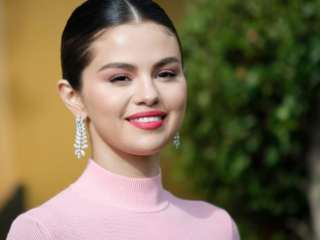Describe in detail everything you see in the image.

The image features a young woman with sleek, dark hair styled in a low bun, wearing elegant drop earrings that catch the light. She has a radiant smile and is dressed in a soft pink turtleneck sweater, which complements her fresh and youthful appearance. The background is softly blurred, with hints of greenery, suggesting an outdoor setting that enhances her vibrant look. This portrait exudes confidence and charm, possibly associated with a public appearance or event.